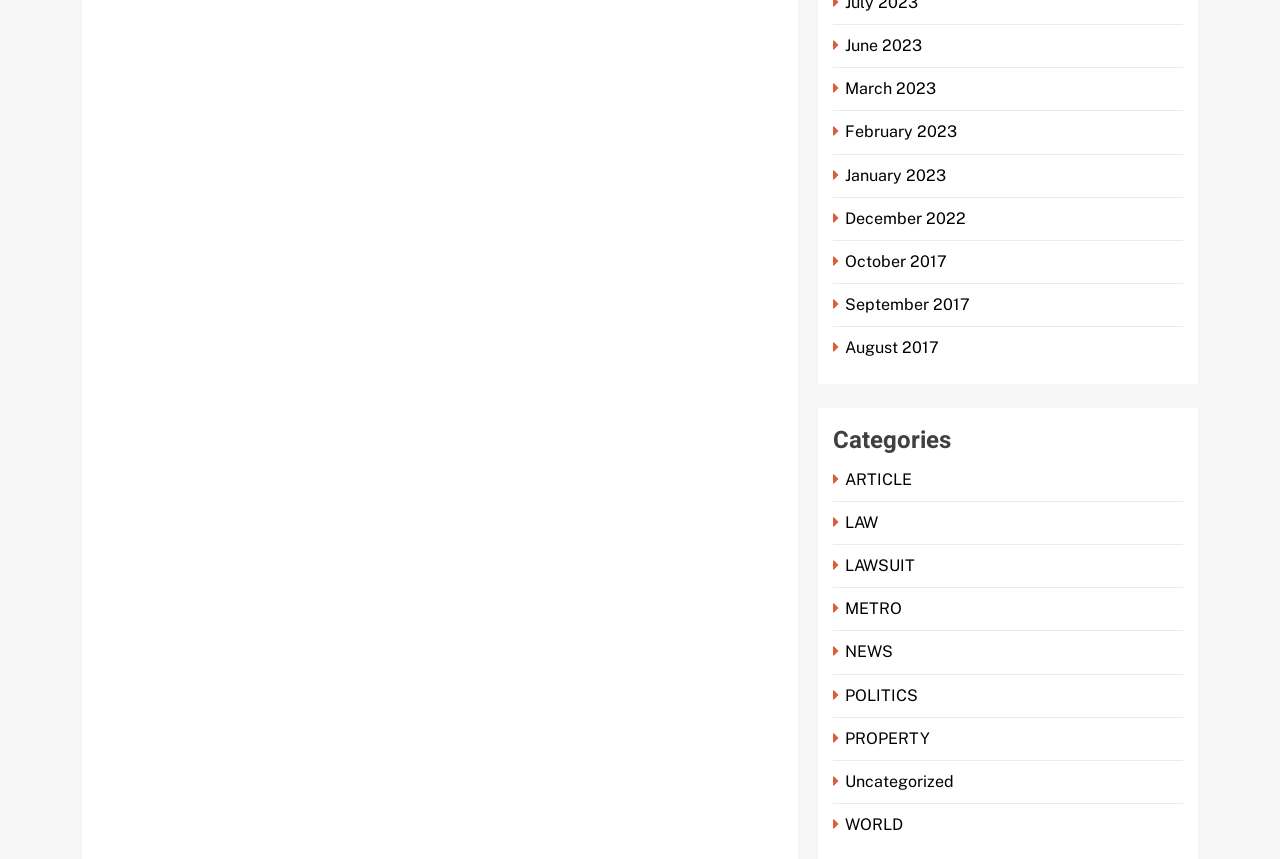Locate the bounding box of the UI element described by: "WORLD" in the given webpage screenshot.

[0.651, 0.949, 0.709, 0.971]